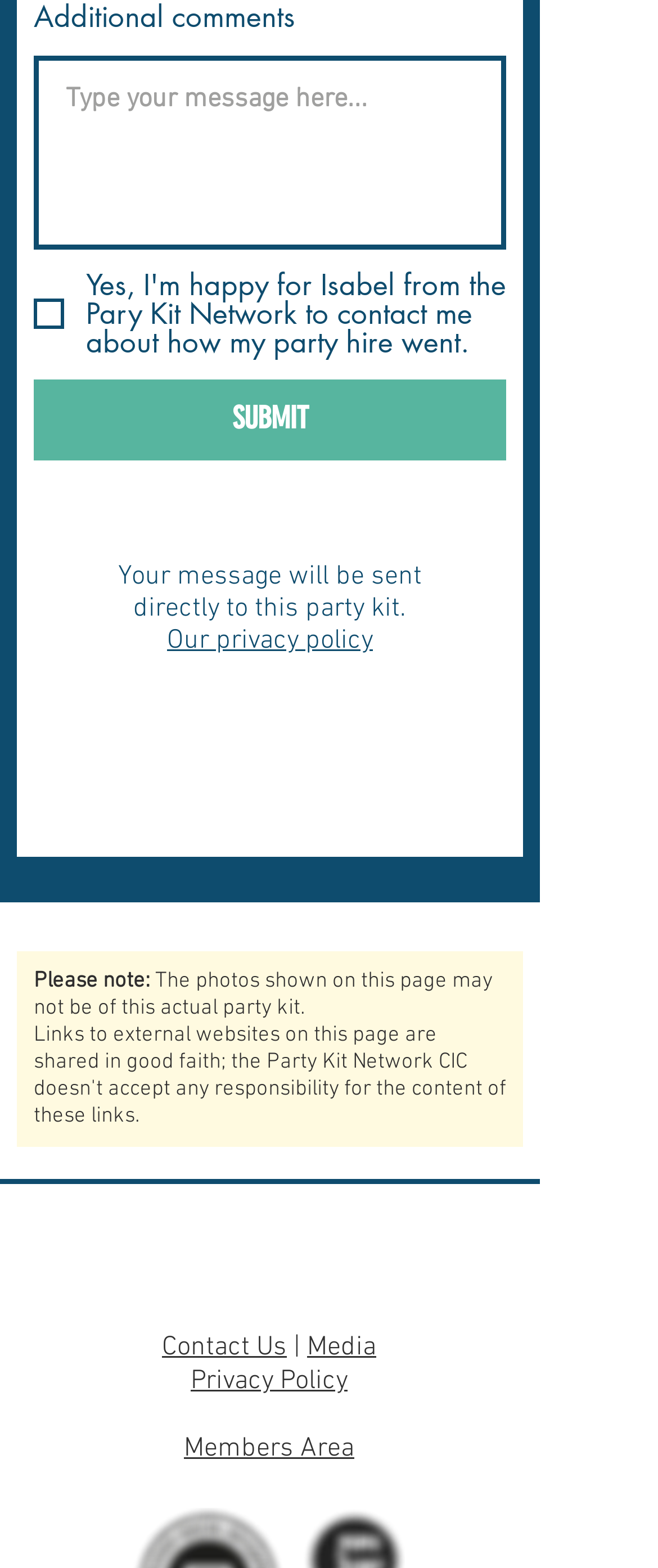Determine the bounding box coordinates of the target area to click to execute the following instruction: "learn about radon."

None